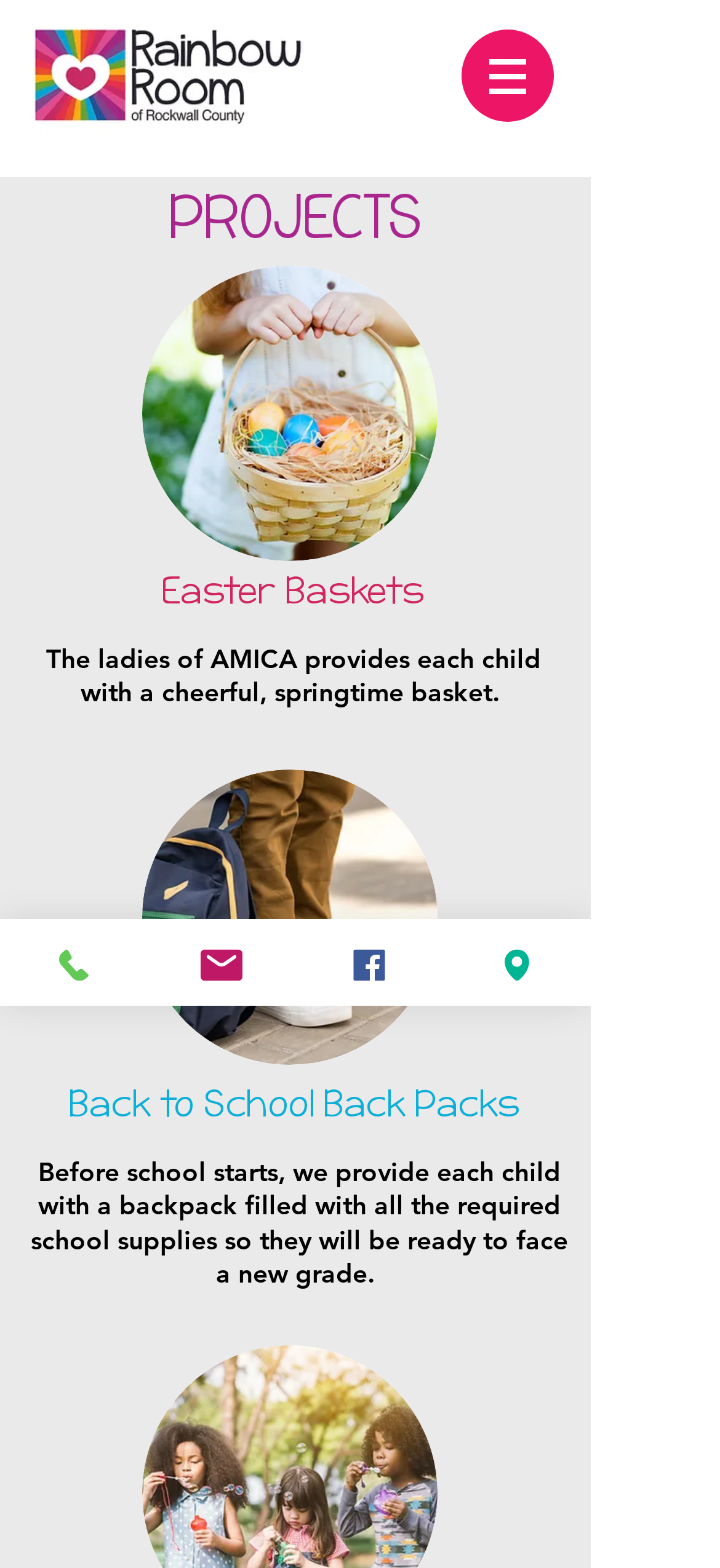How can I contact the organization?
Based on the image, answer the question in a detailed manner.

The webpage provides multiple ways to contact the organization, including phone, email, Facebook, and address, which are listed at the bottom of the webpage.